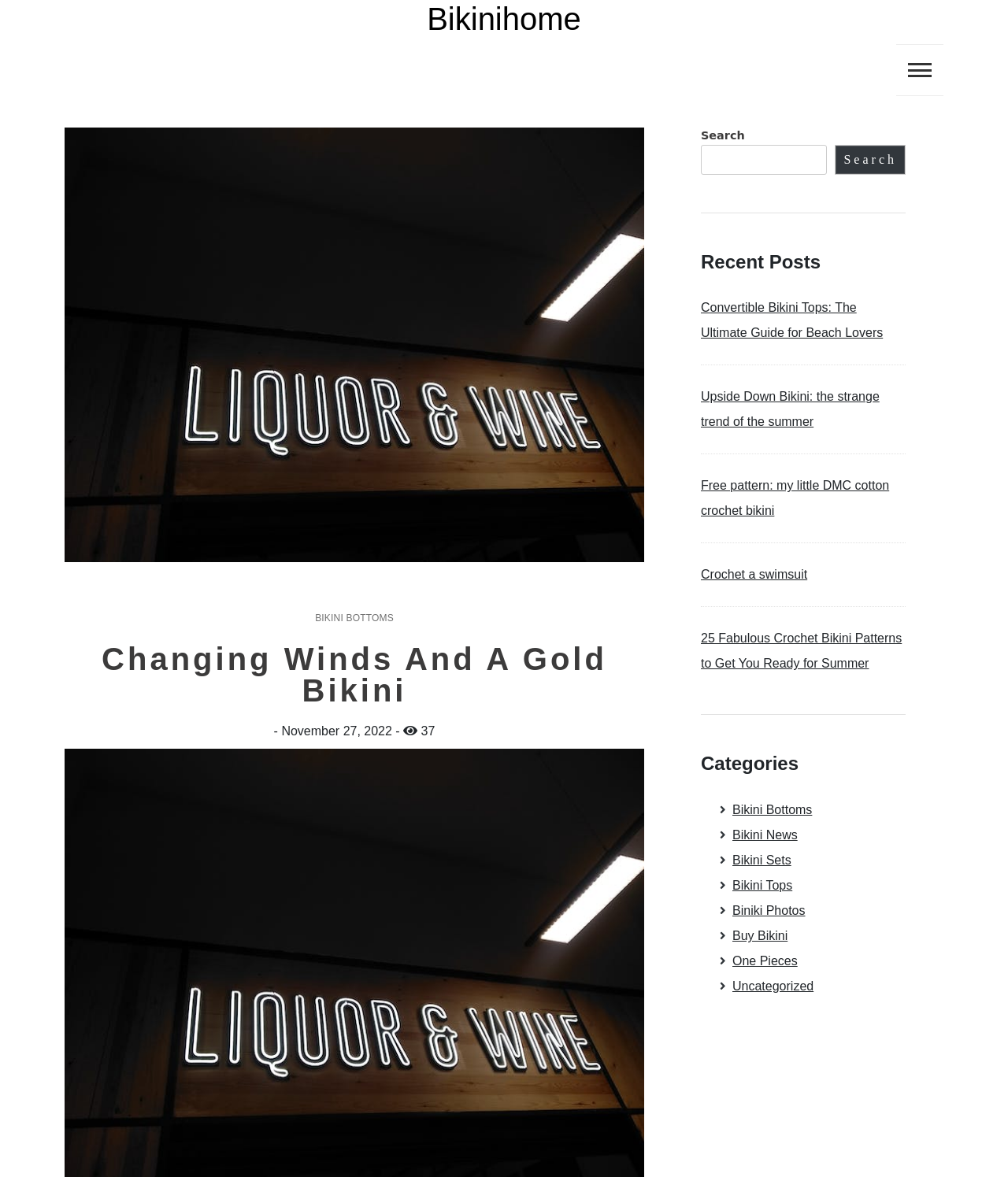Pinpoint the bounding box coordinates of the area that must be clicked to complete this instruction: "Search for bikini related topics".

[0.695, 0.108, 0.898, 0.148]